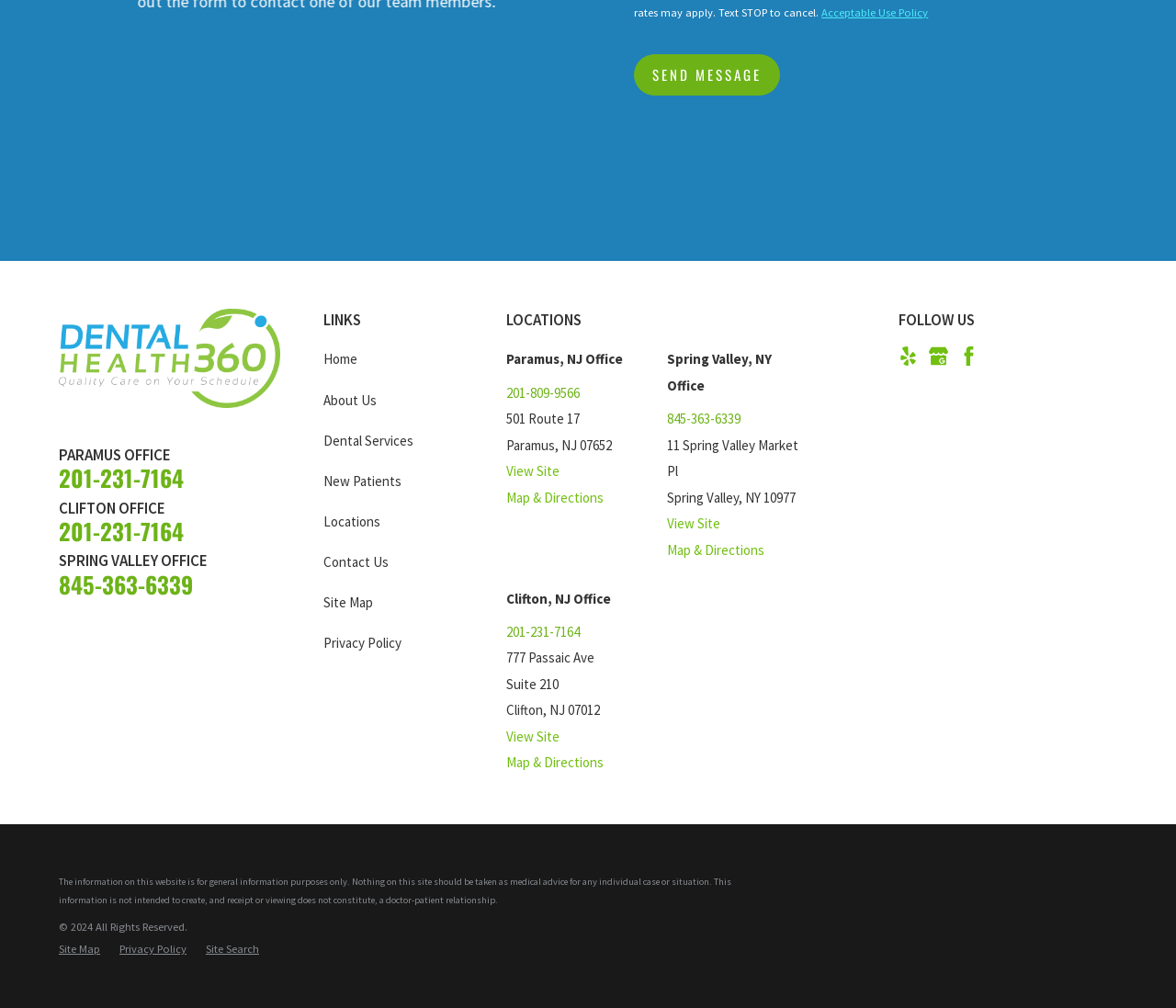What social media platforms can you follow this dental office on?
Carefully examine the image and provide a detailed answer to the question.

I found a series of link elements with the text 'Yelp', 'Google Business Profile', and 'Facebook' at coordinates [0.764, 0.344, 0.781, 0.363], [0.79, 0.344, 0.807, 0.363], and [0.816, 0.344, 0.832, 0.363] respectively. This suggests that you can follow this dental office on Yelp, Google Business Profile, and Facebook.